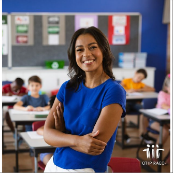Use the information in the screenshot to answer the question comprehensively: What is displayed on the walls?

The walls of the classroom are decorated with colorful educational materials, which add to the cheerful atmosphere of the learning environment and suggest a focus on interactive and engaging education.